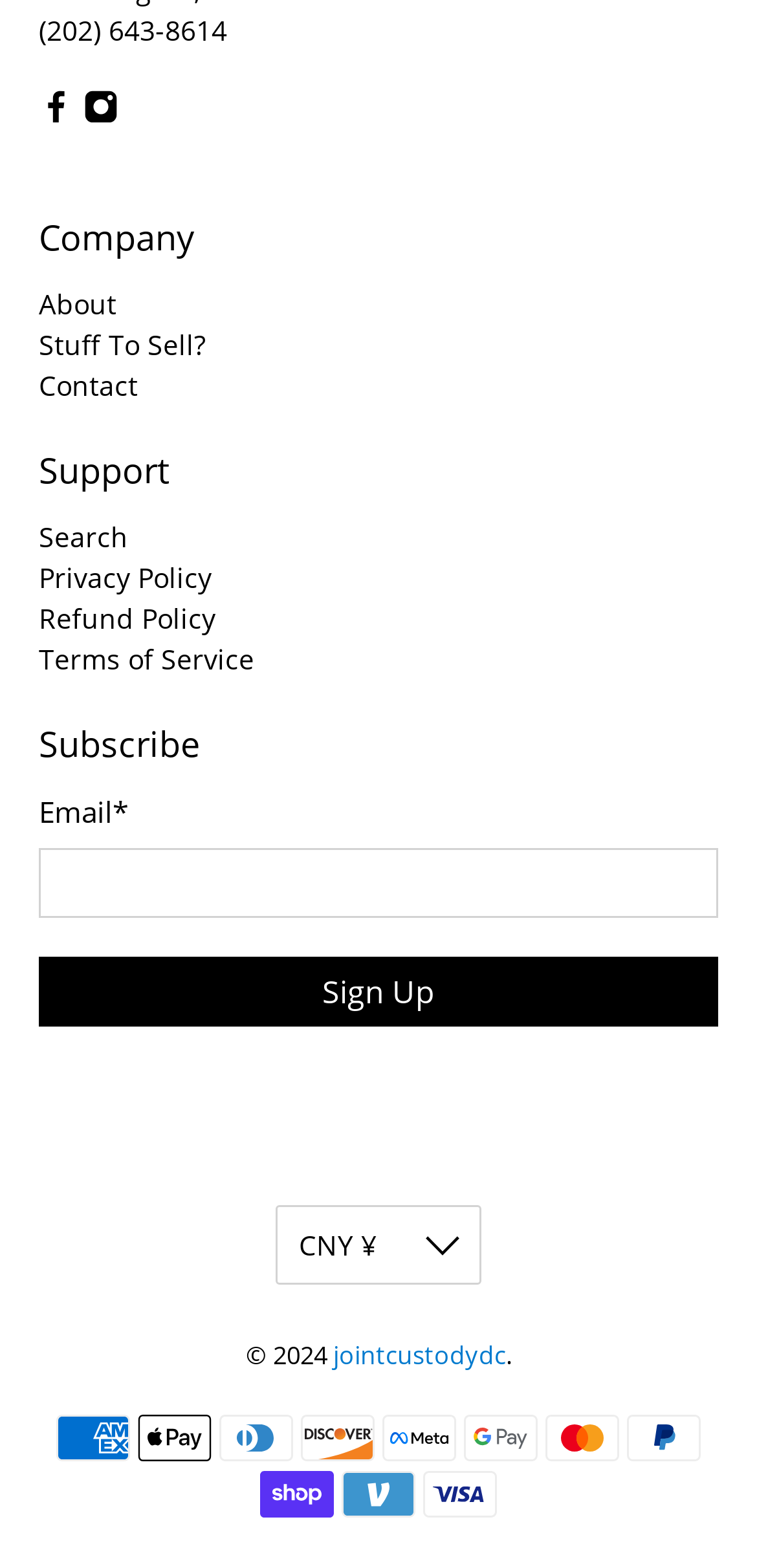Respond concisely with one word or phrase to the following query:
What is the phone number displayed?

(202) 643-8614